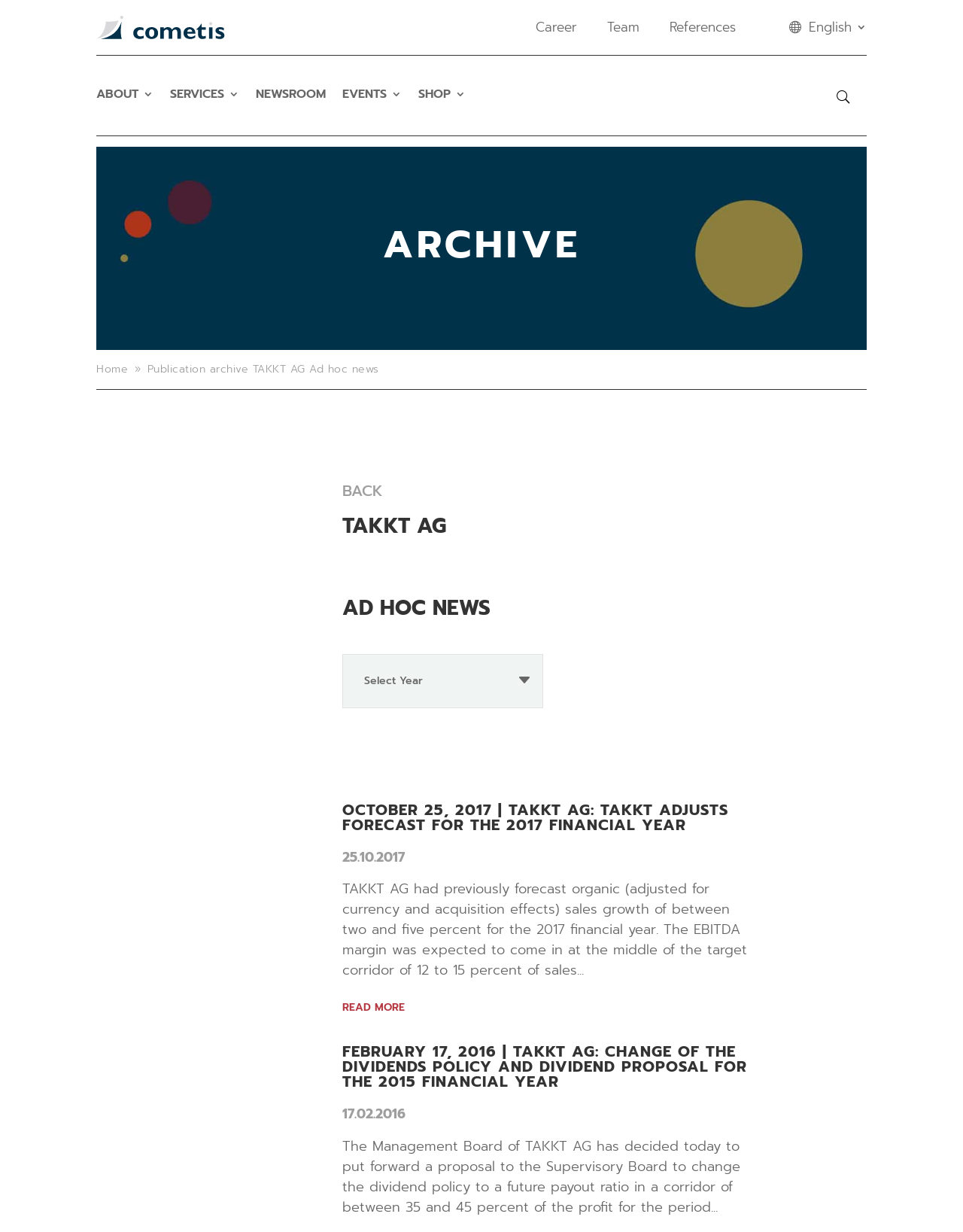Locate the bounding box coordinates of the clickable region necessary to complete the following instruction: "Read more about 'TAKKT AG: TAKKT ADJUSTS FORECAST FOR THE 2017 FINANCIAL YEAR'". Provide the coordinates in the format of four float numbers between 0 and 1, i.e., [left, top, right, bottom].

[0.356, 0.811, 0.42, 0.825]